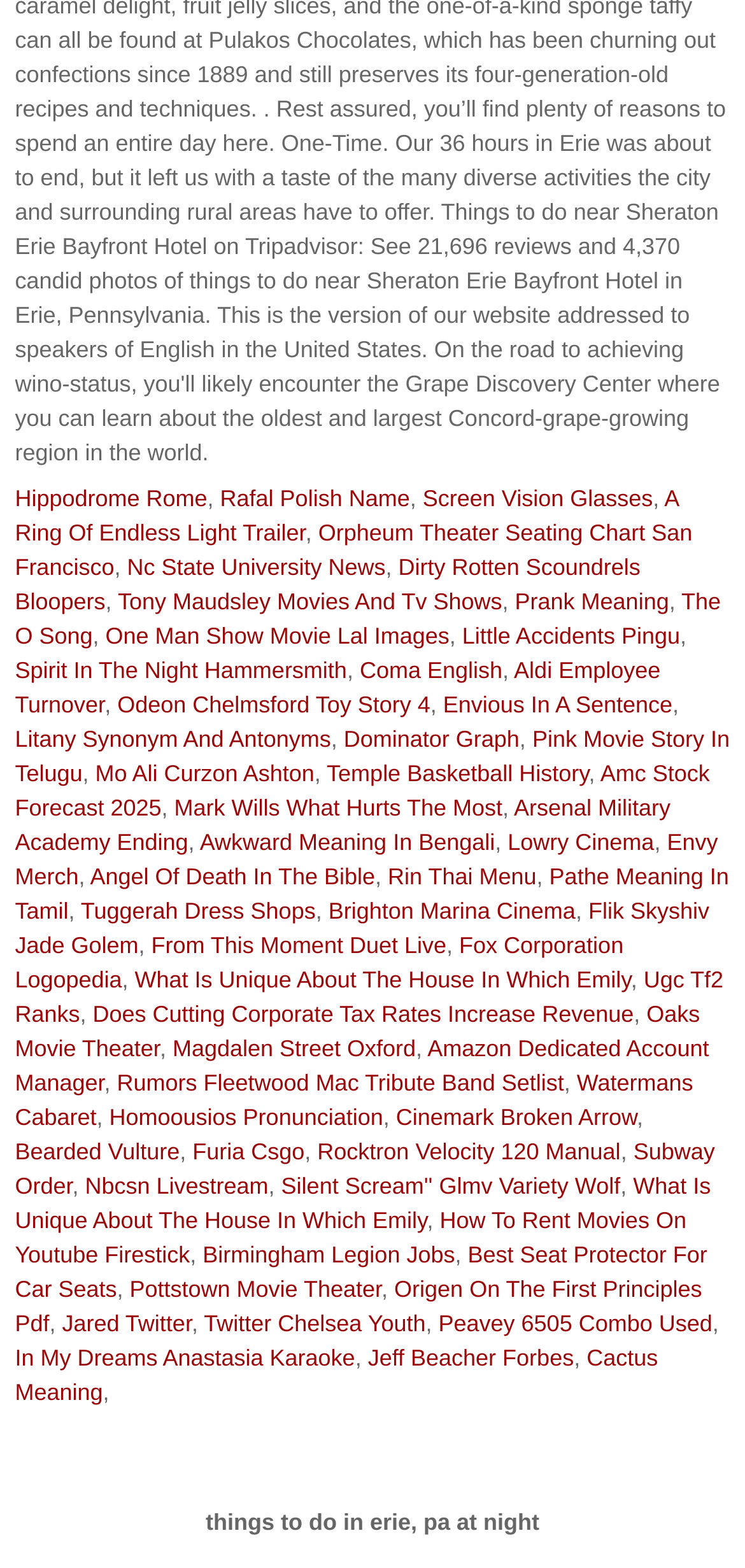Answer the following inquiry with a single word or phrase:
What is the text of the last link on the webpage?

Origen On The First Principles Pdf